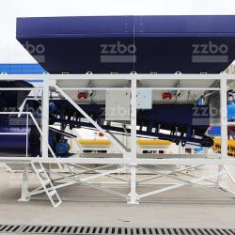Give an elaborate caption for the image.

This image showcases a Mobile Concrete Batching Plant, specifically the "MOBIL-45" model. The plant features a robust, industrial design, characterized by a prominent blue and white color scheme. Visible in the image are the loading chutes and the supporting structure that ensures stability during operation. The plant is equipped with various control elements and hydraulic components, indicating its functionality for efficient concrete mixing. A ladder is present on the side, providing access to the top of the plant for maintenance or operation purposes. This setup is designed for versatility in construction sites, allowing for the transportation and production of concrete on demand.